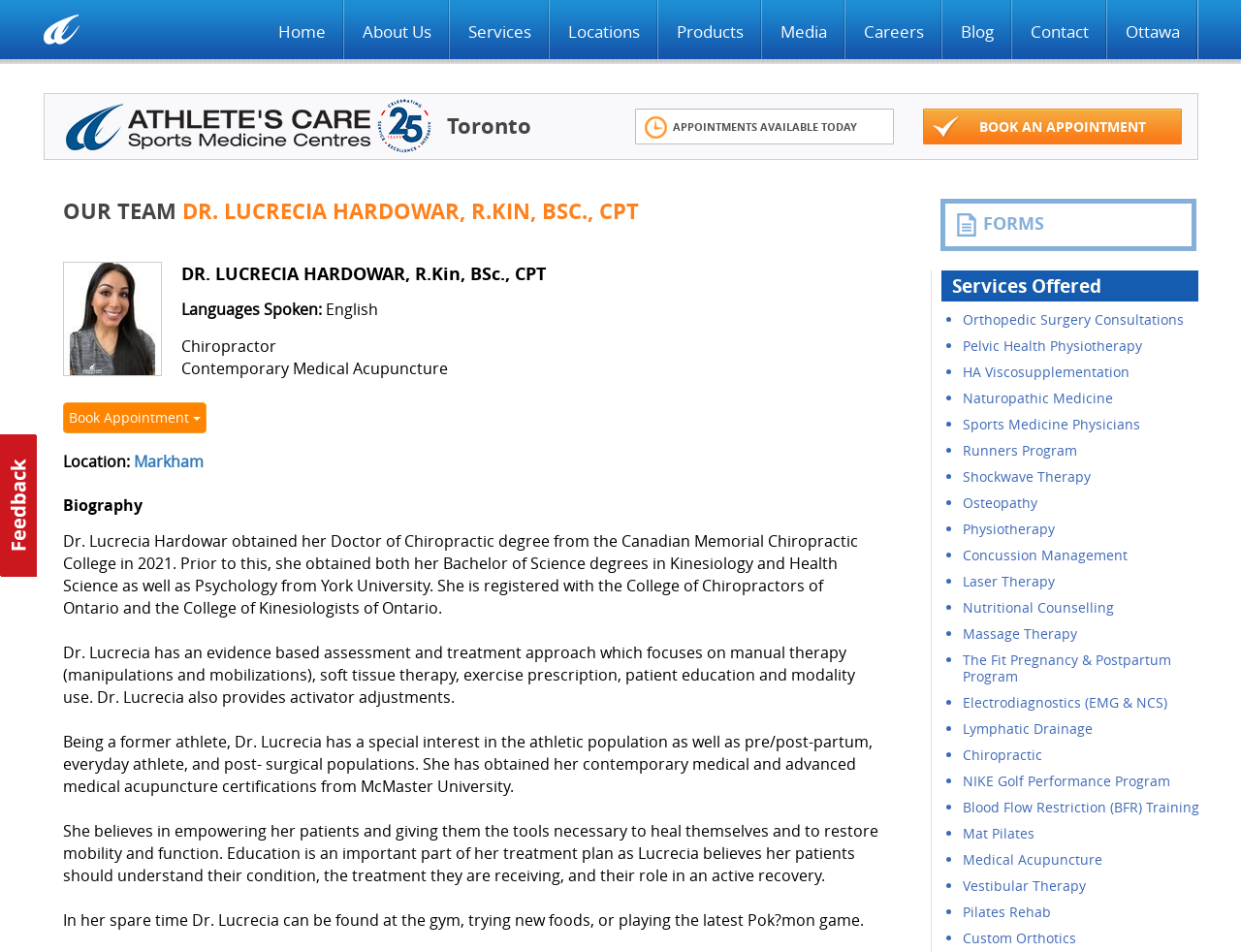Identify the bounding box coordinates of the area you need to click to perform the following instruction: "Leave a comment on the 'Debian Jessie: TRIM on LVM on LUKS on SSD' post".

None